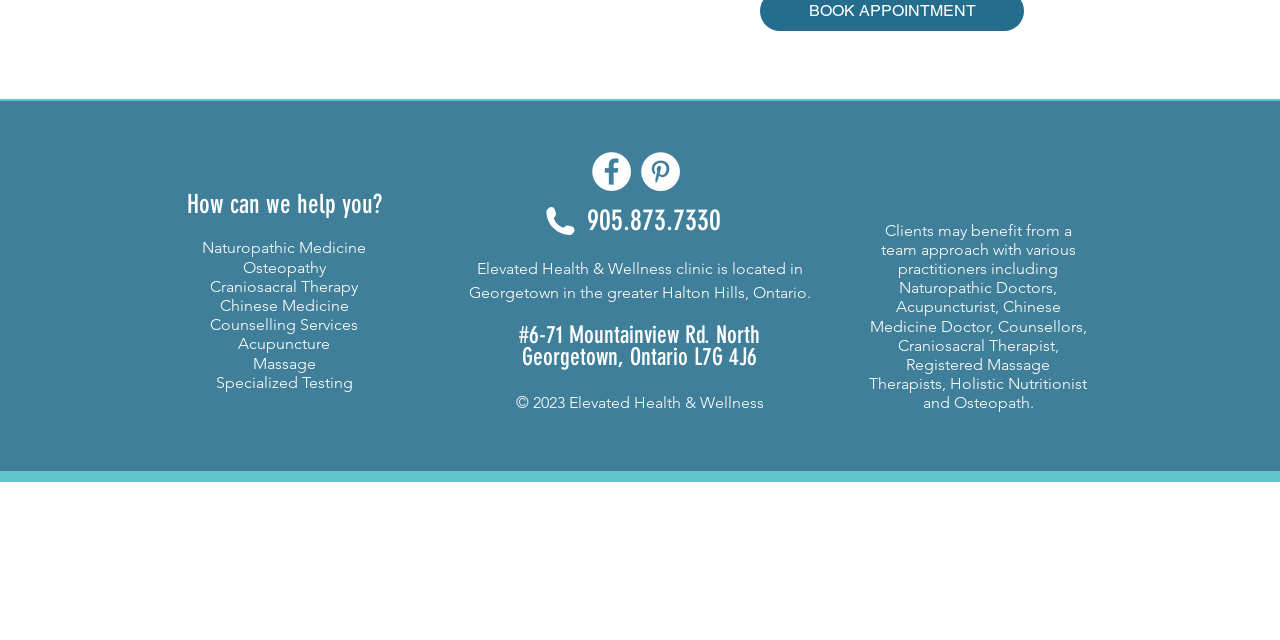Extract the bounding box coordinates of the UI element described: "Massage". Provide the coordinates in the format [left, top, right, bottom] with values ranging from 0 to 1.

[0.197, 0.552, 0.246, 0.582]